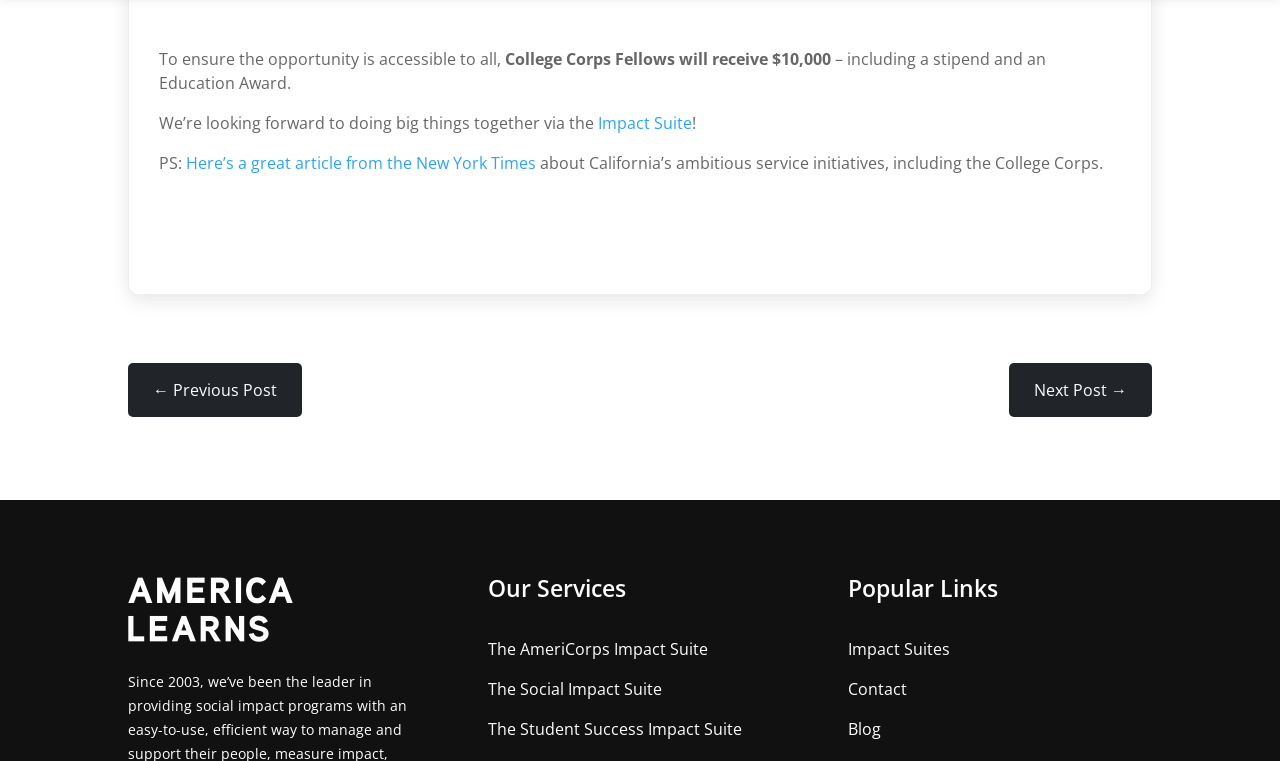What is the name of the article mentioned in the webpage?
Refer to the image and answer the question using a single word or phrase.

New York Times